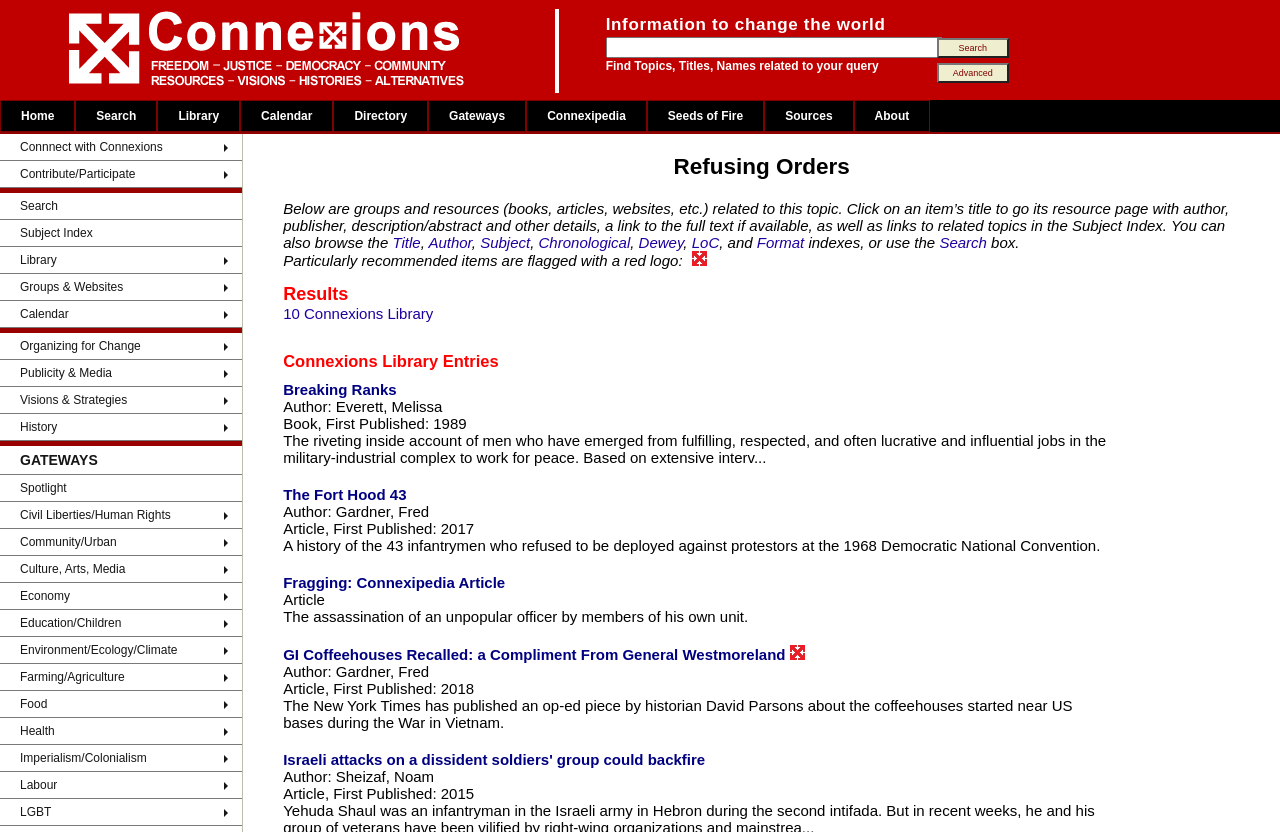How many columns are there in the layout table?
Using the visual information, respond with a single word or phrase.

2